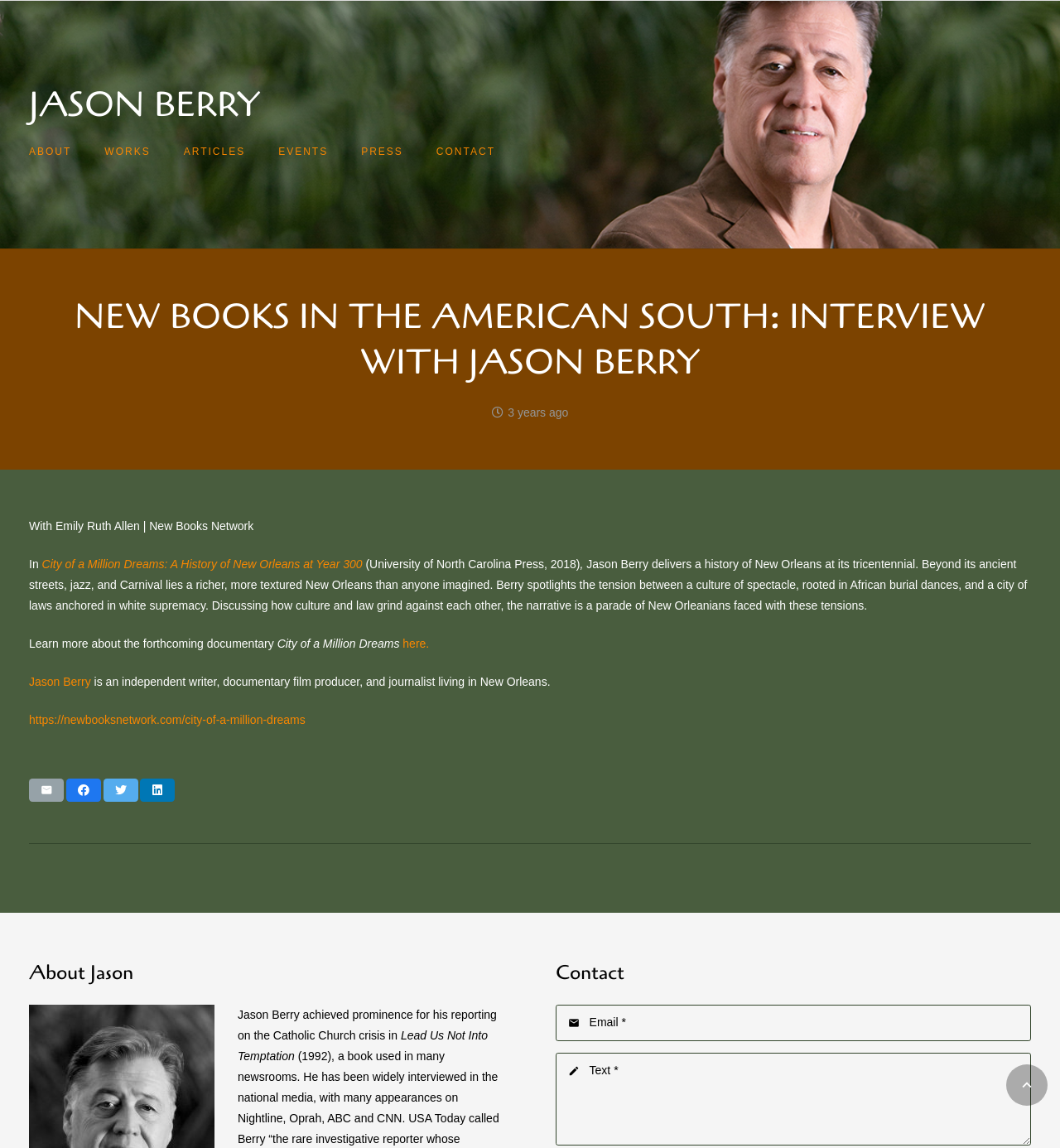Please locate the bounding box coordinates of the element's region that needs to be clicked to follow the instruction: "Fill out the 'Email' field". The bounding box coordinates should be provided as four float numbers between 0 and 1, i.e., [left, top, right, bottom].

[0.524, 0.875, 0.973, 0.907]